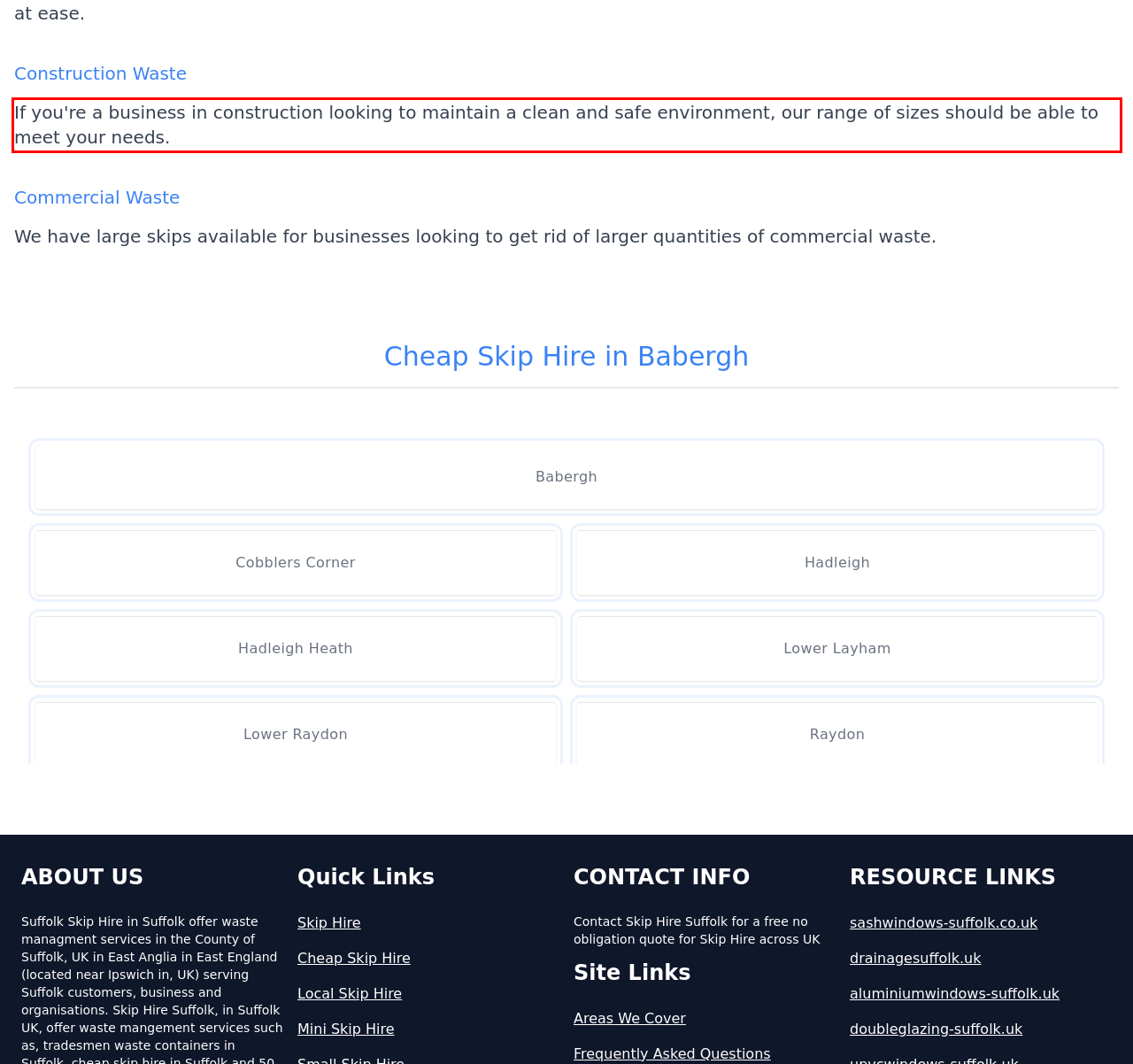Please use OCR to extract the text content from the red bounding box in the provided webpage screenshot.

If you're a business in construction looking to maintain a clean and safe environment, our range of sizes should be able to meet your needs.